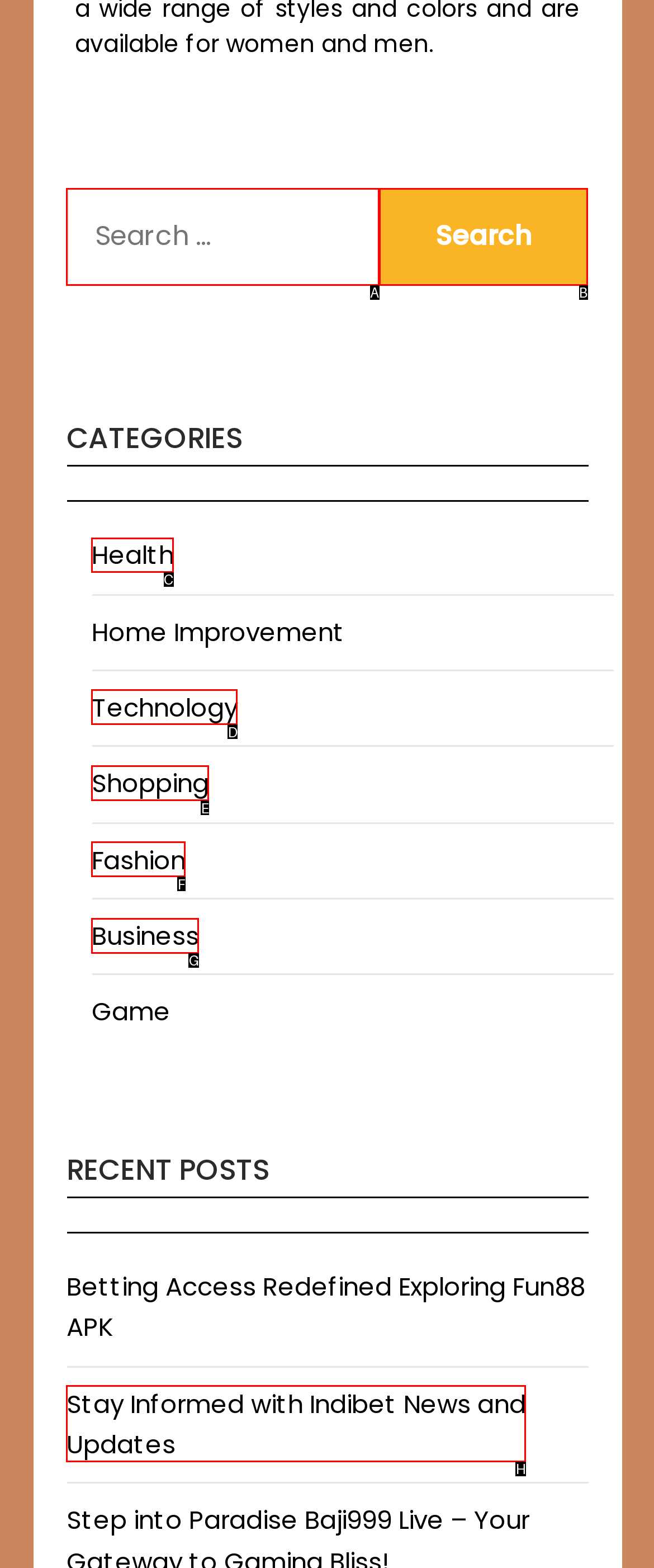Indicate which HTML element you need to click to complete the task: view Health category. Provide the letter of the selected option directly.

C